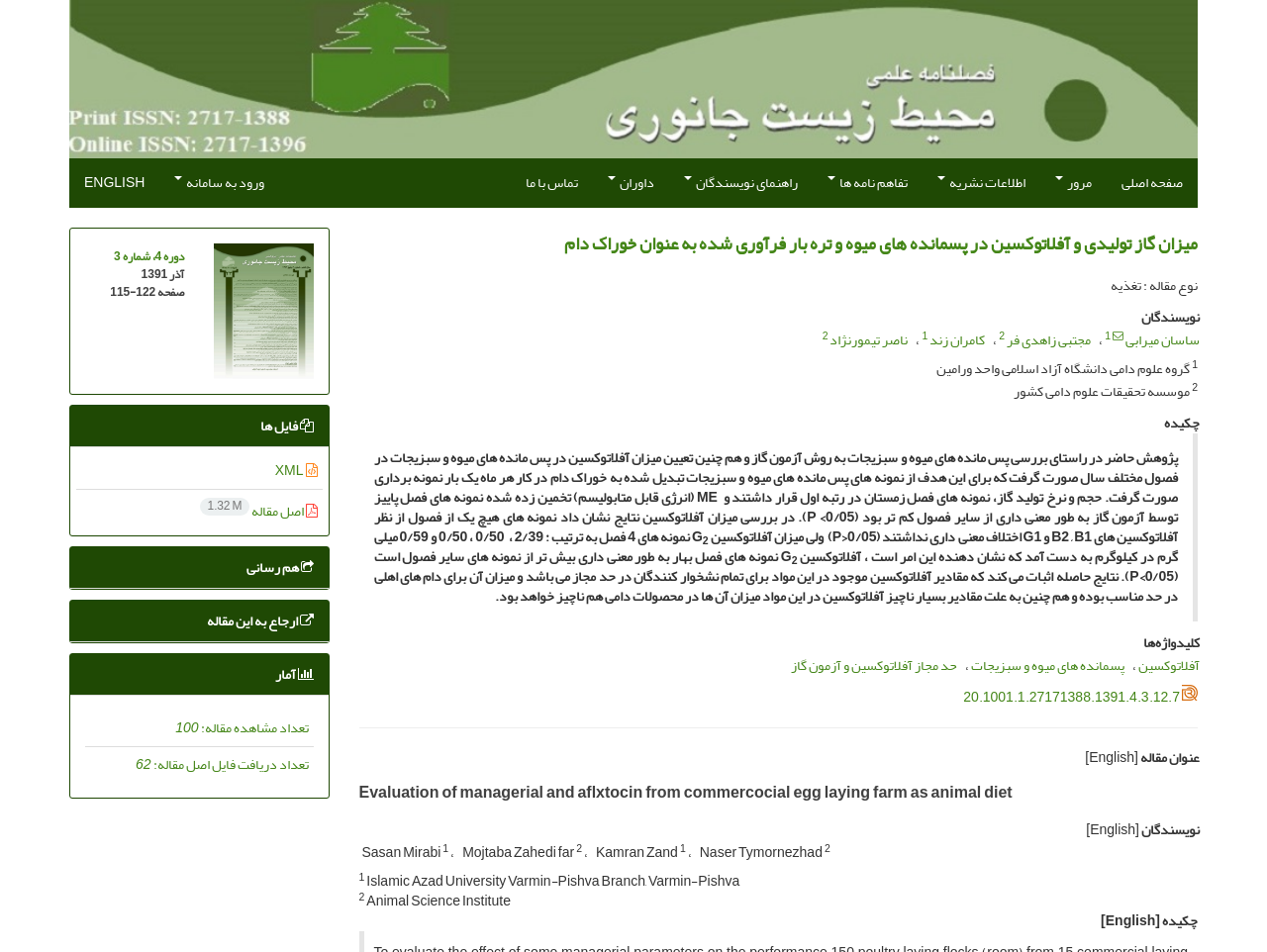What is the date of the journal?
Refer to the image and offer an in-depth and detailed answer to the question.

The date of the journal is Azar 1391, which is mentioned at the bottom of the webpage.